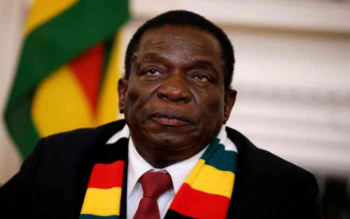What is the man likely doing in the image?
Using the image, respond with a single word or phrase.

Engaged in a discussion